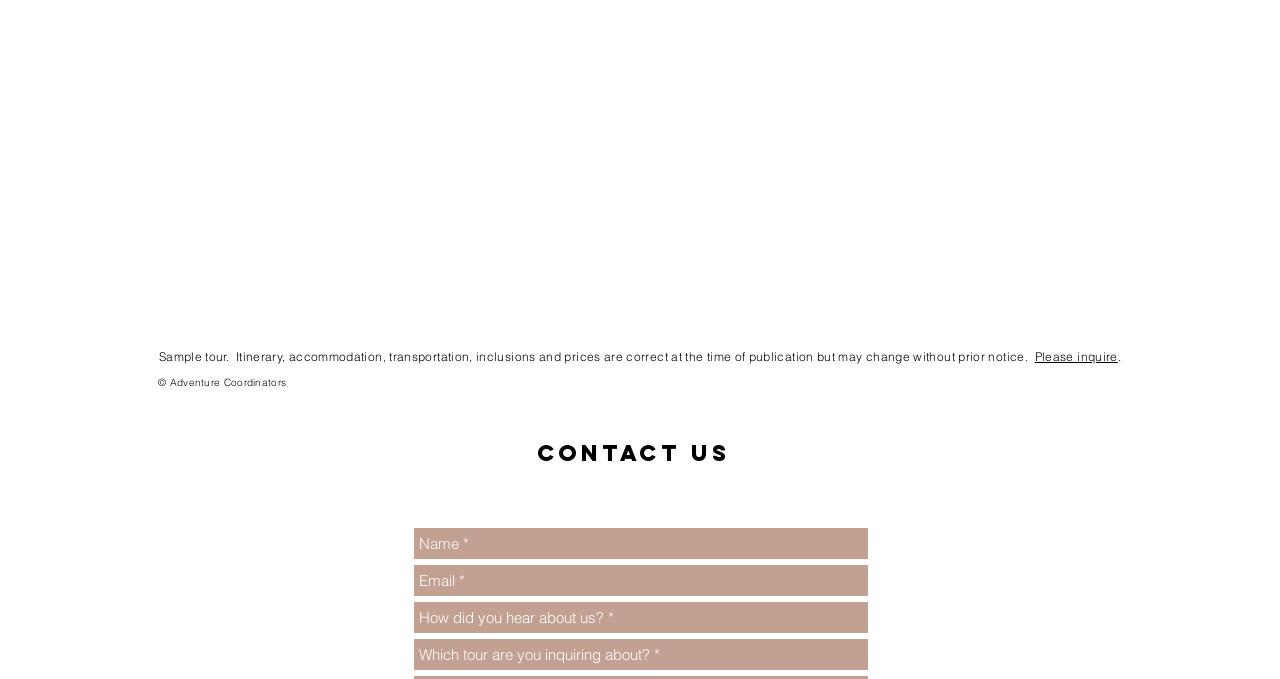Please give a concise answer to this question using a single word or phrase: 
What is the company name mentioned at the bottom of the page?

Adventure Coordinators